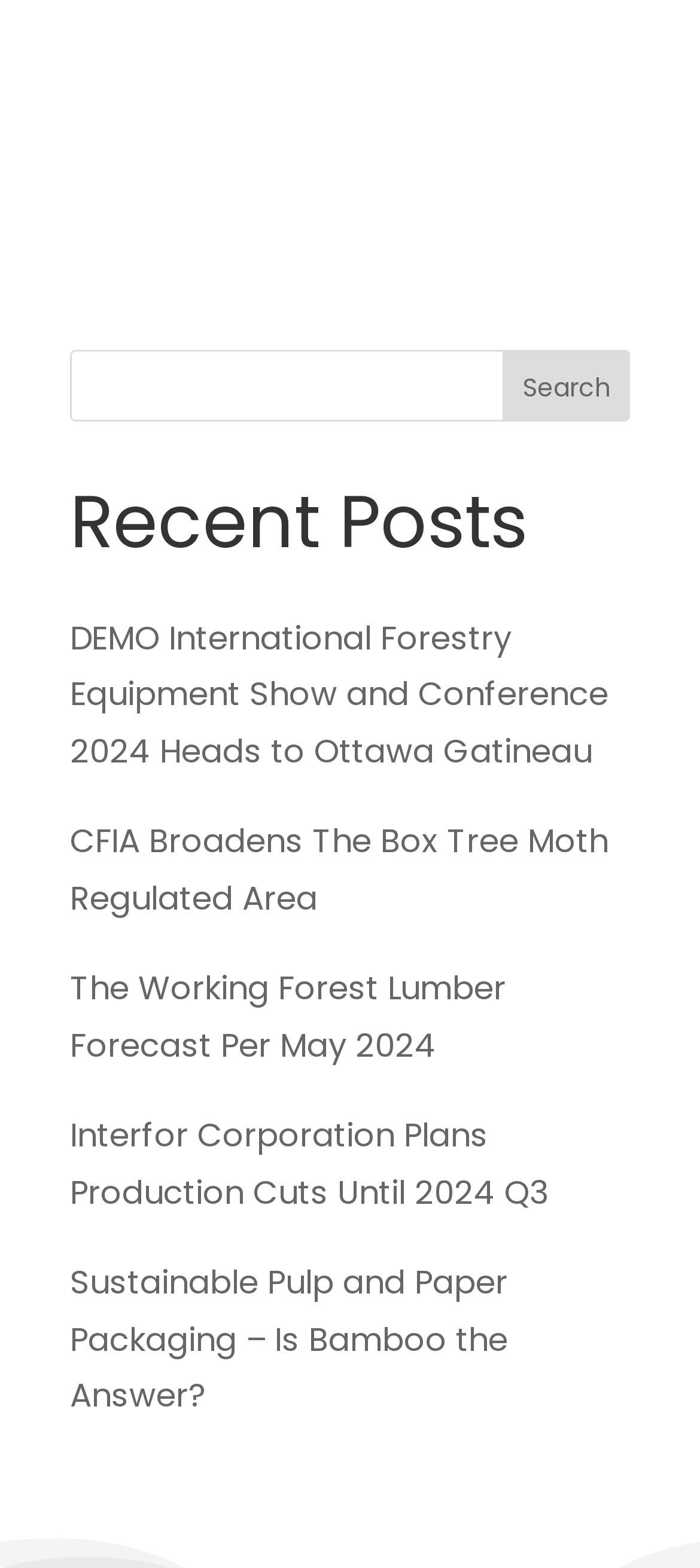Answer the following in one word or a short phrase: 
What is the purpose of the search box?

Search posts